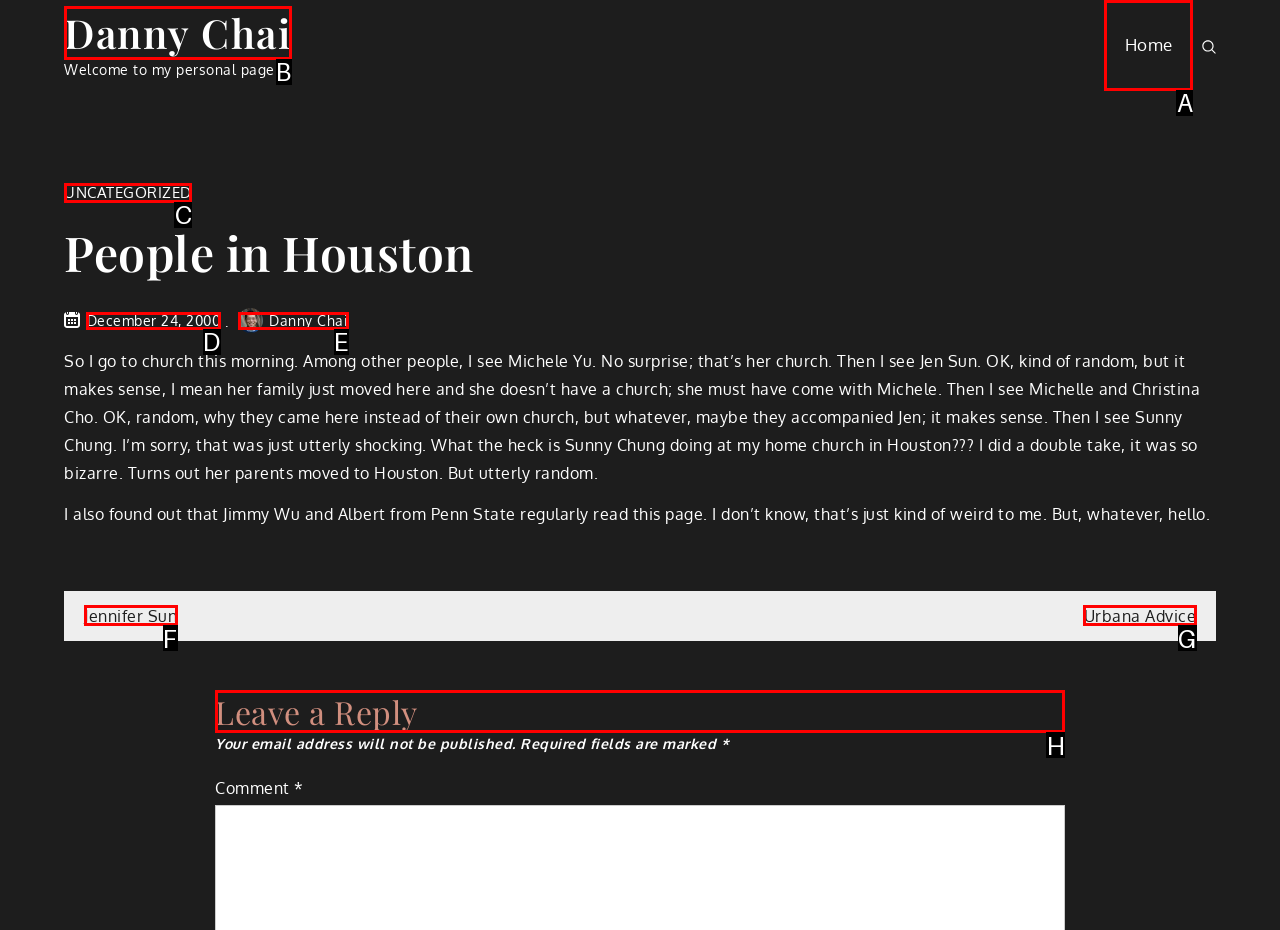Identify the correct UI element to click to achieve the task: leave a reply.
Answer with the letter of the appropriate option from the choices given.

H